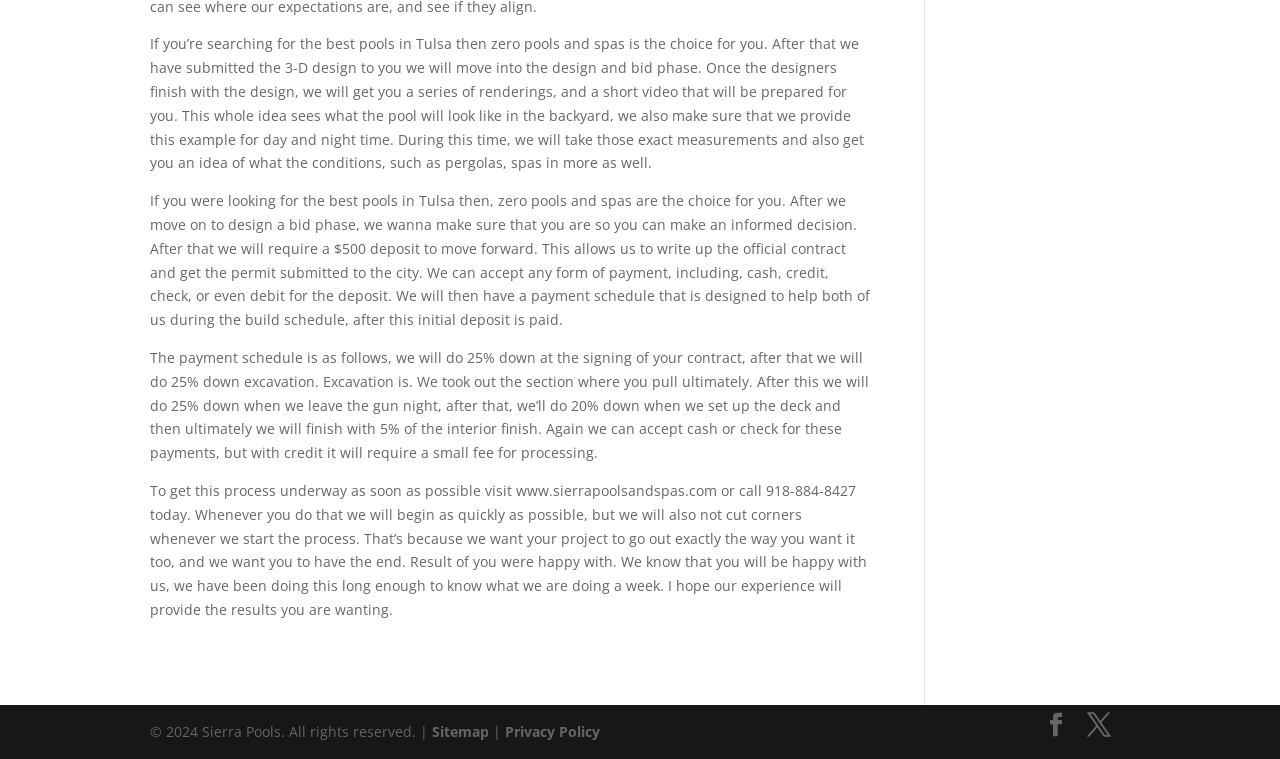Locate the bounding box for the described UI element: "Privacy Policy". Ensure the coordinates are four float numbers between 0 and 1, formatted as [left, top, right, bottom].

[0.395, 0.951, 0.469, 0.976]